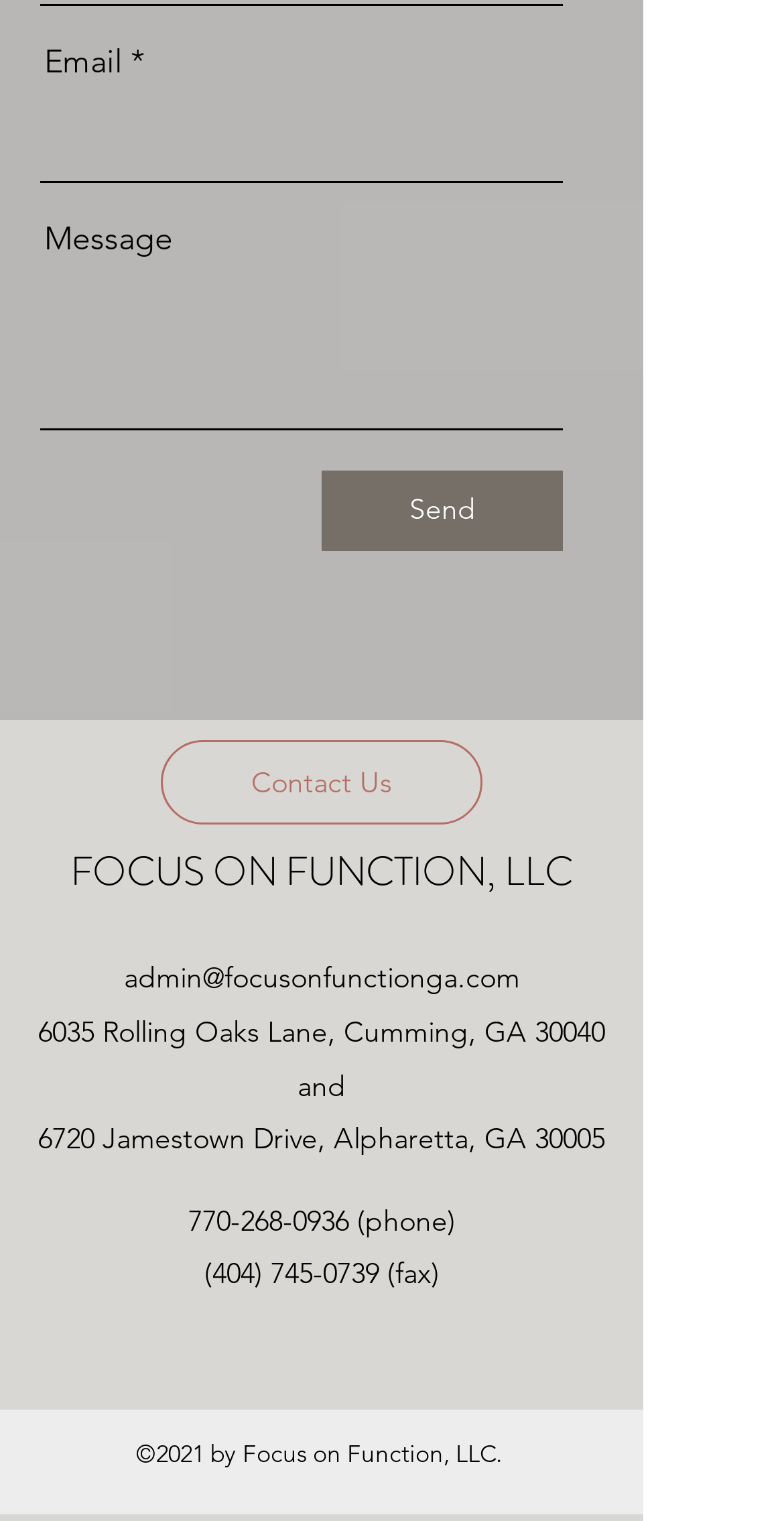Find the bounding box coordinates of the element's region that should be clicked in order to follow the given instruction: "Click Send". The coordinates should consist of four float numbers between 0 and 1, i.e., [left, top, right, bottom].

[0.41, 0.31, 0.718, 0.363]